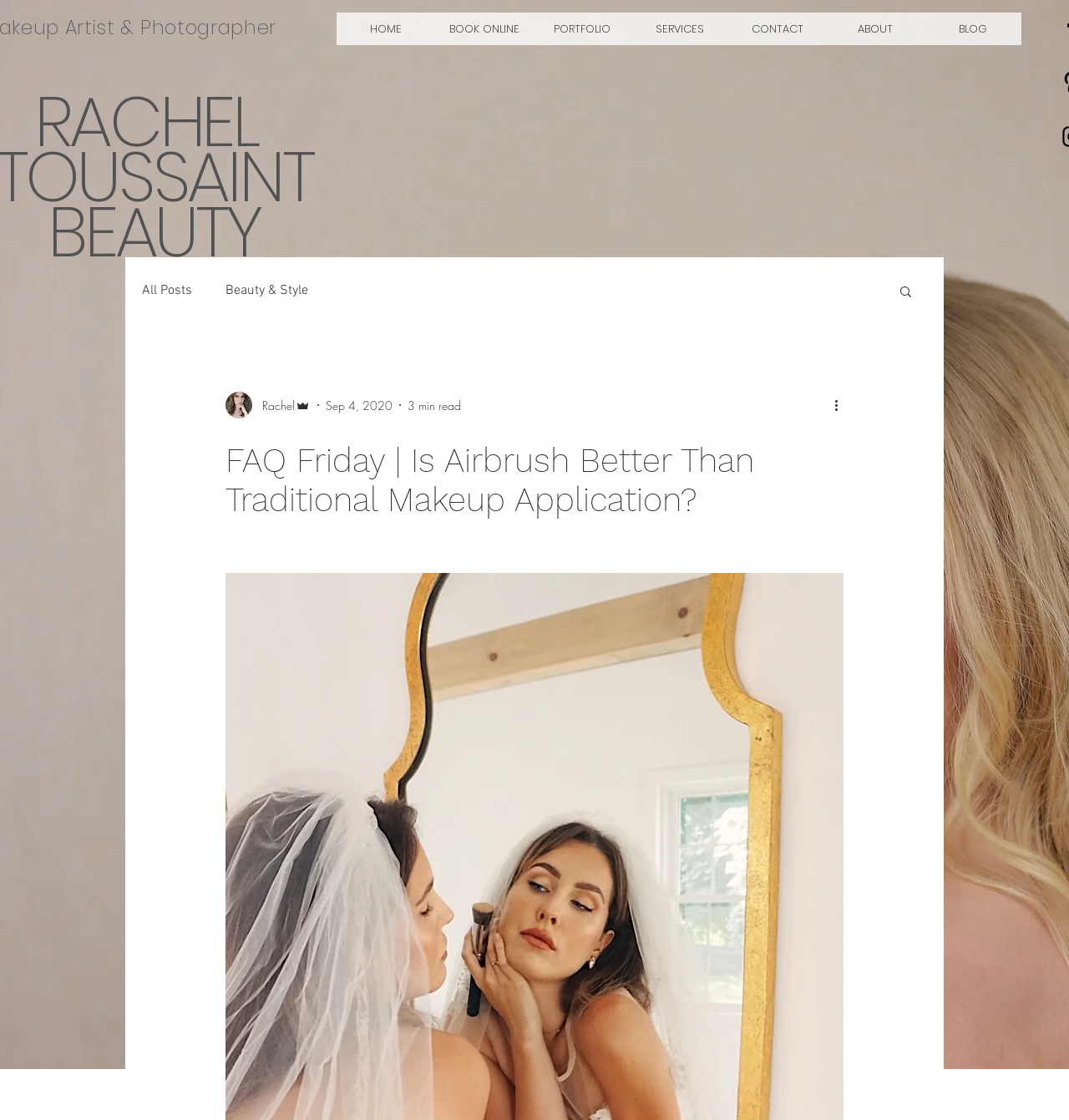Determine the bounding box coordinates of the clickable element necessary to fulfill the instruction: "read about services". Provide the coordinates as four float numbers within the 0 to 1 range, i.e., [left, top, right, bottom].

[0.59, 0.011, 0.681, 0.04]